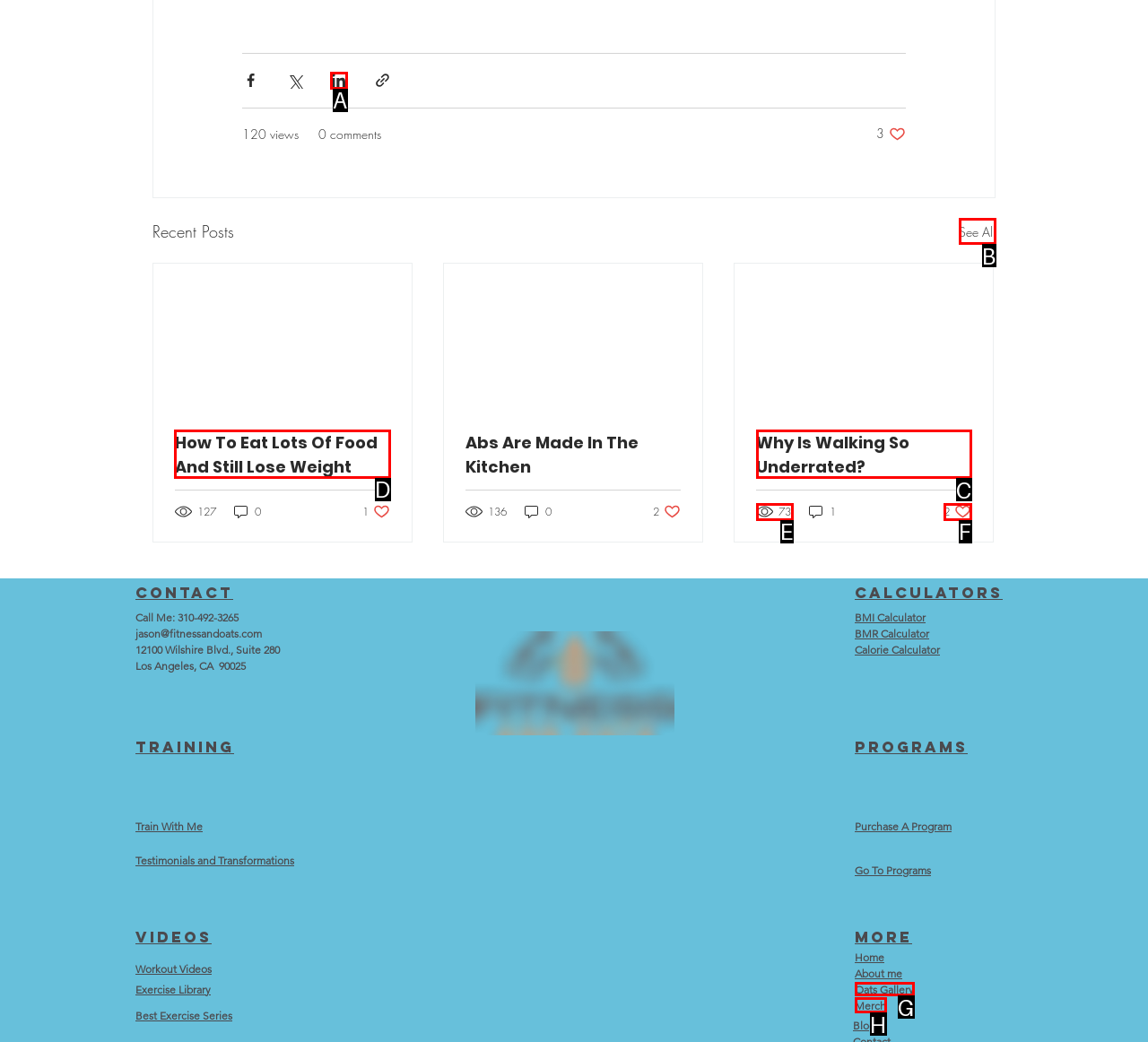Determine the HTML element to click for the instruction: Read the article 'How To Eat Lots Of Food And Still Lose Weight'.
Answer with the letter corresponding to the correct choice from the provided options.

D